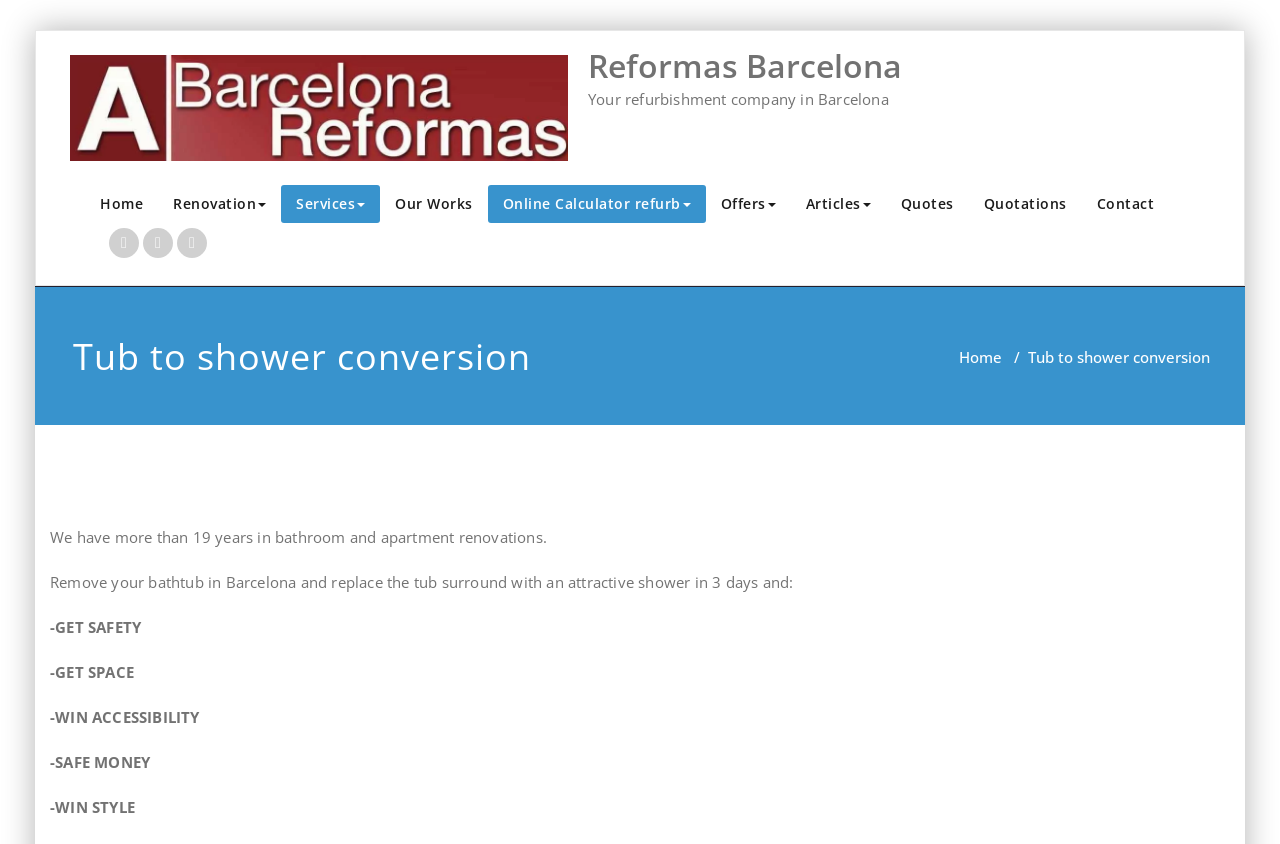Respond to the question below with a single word or phrase:
How many days does it take to replace a bathtub with a shower?

3 days